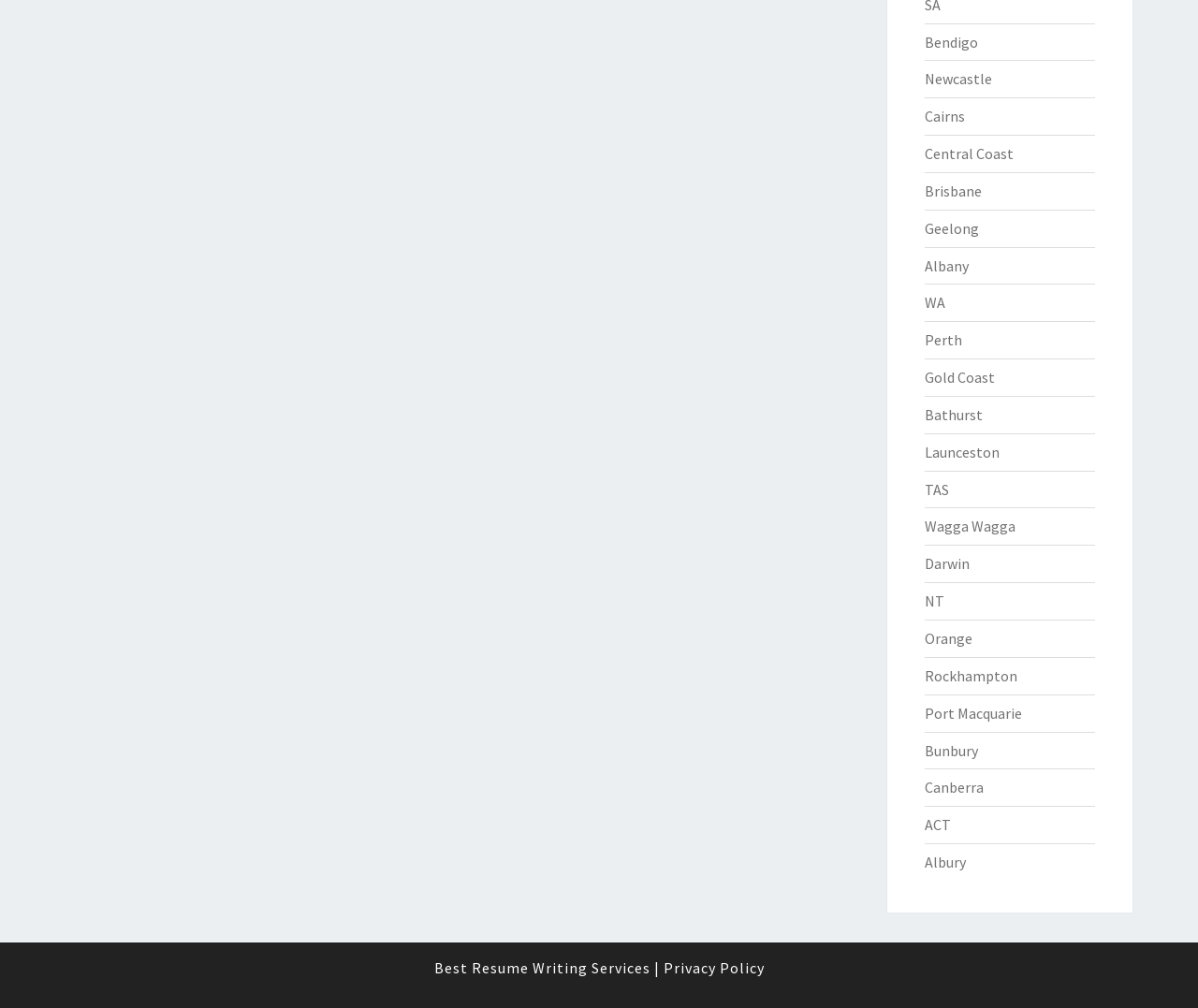Can you specify the bounding box coordinates of the area that needs to be clicked to fulfill the following instruction: "Check out Brisbane"?

[0.771, 0.18, 0.819, 0.199]